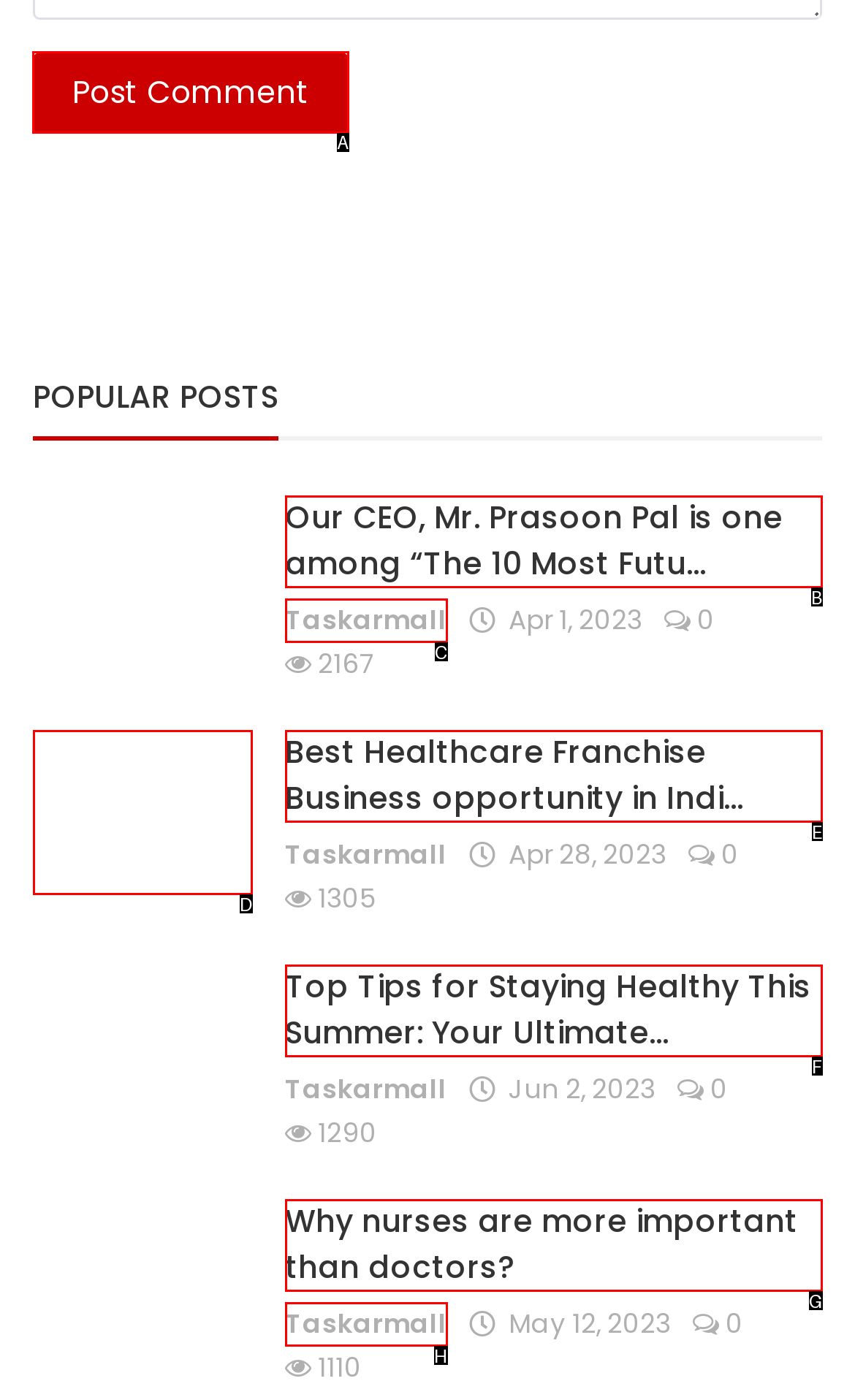Identify the letter of the correct UI element to fulfill the task: Click the 'Post Comment' button from the given options in the screenshot.

A